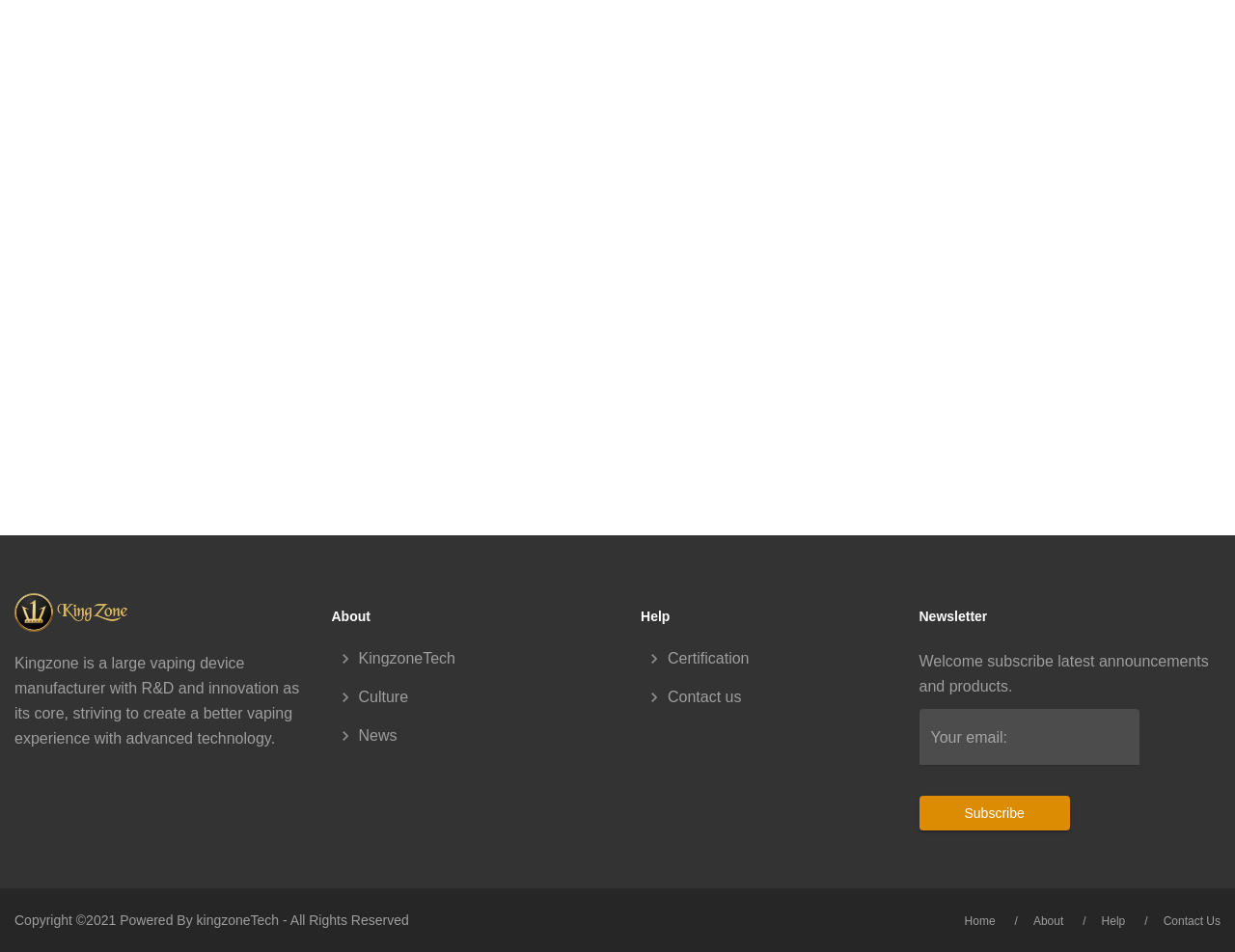Answer the question with a single word or phrase: 
What is the purpose of the 'Subscribe' button?

To subscribe to newsletter